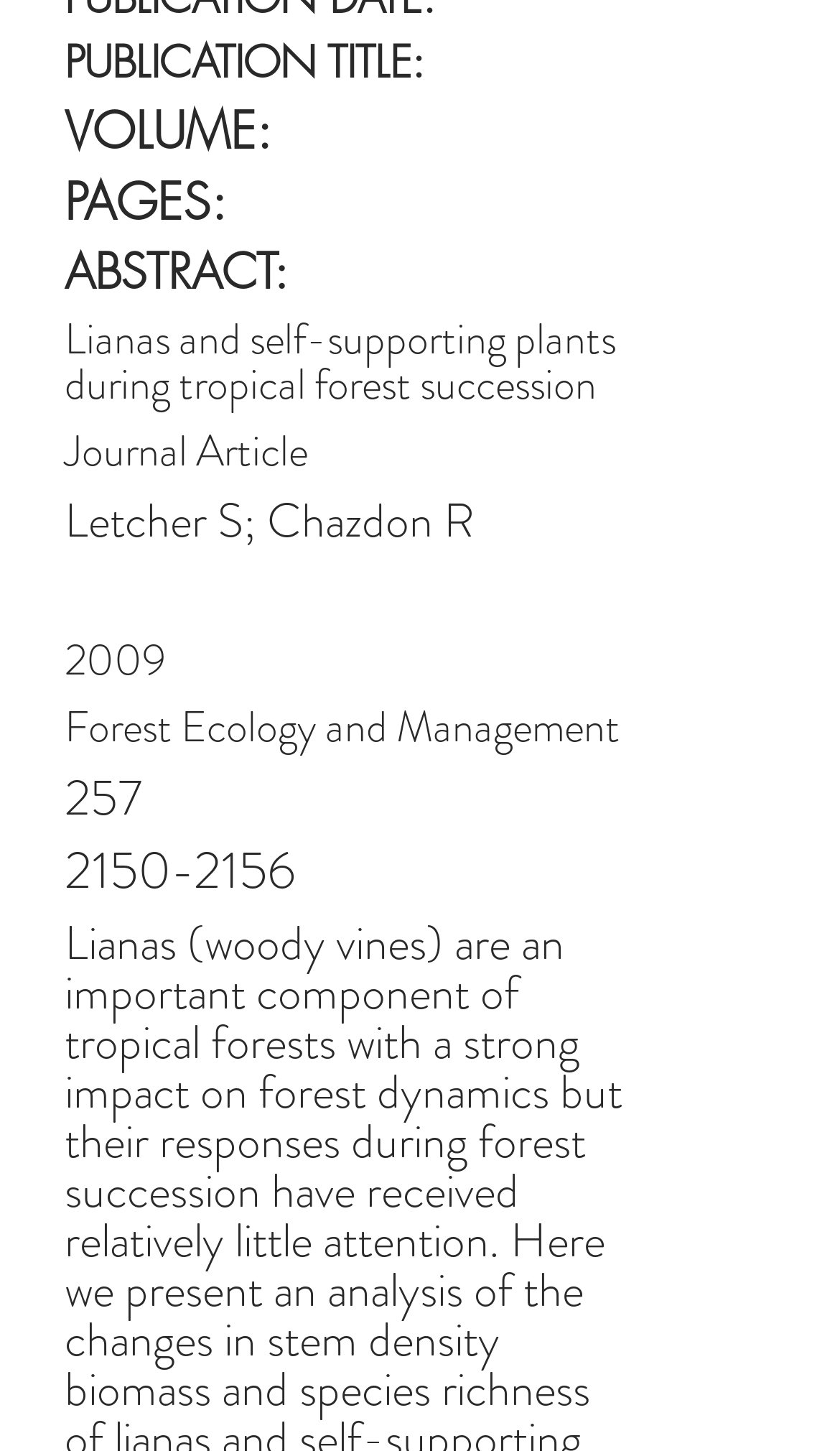Answer briefly with one word or phrase:
What is the title of the publication?

Lianas and self-supporting plants during tropical forest succession